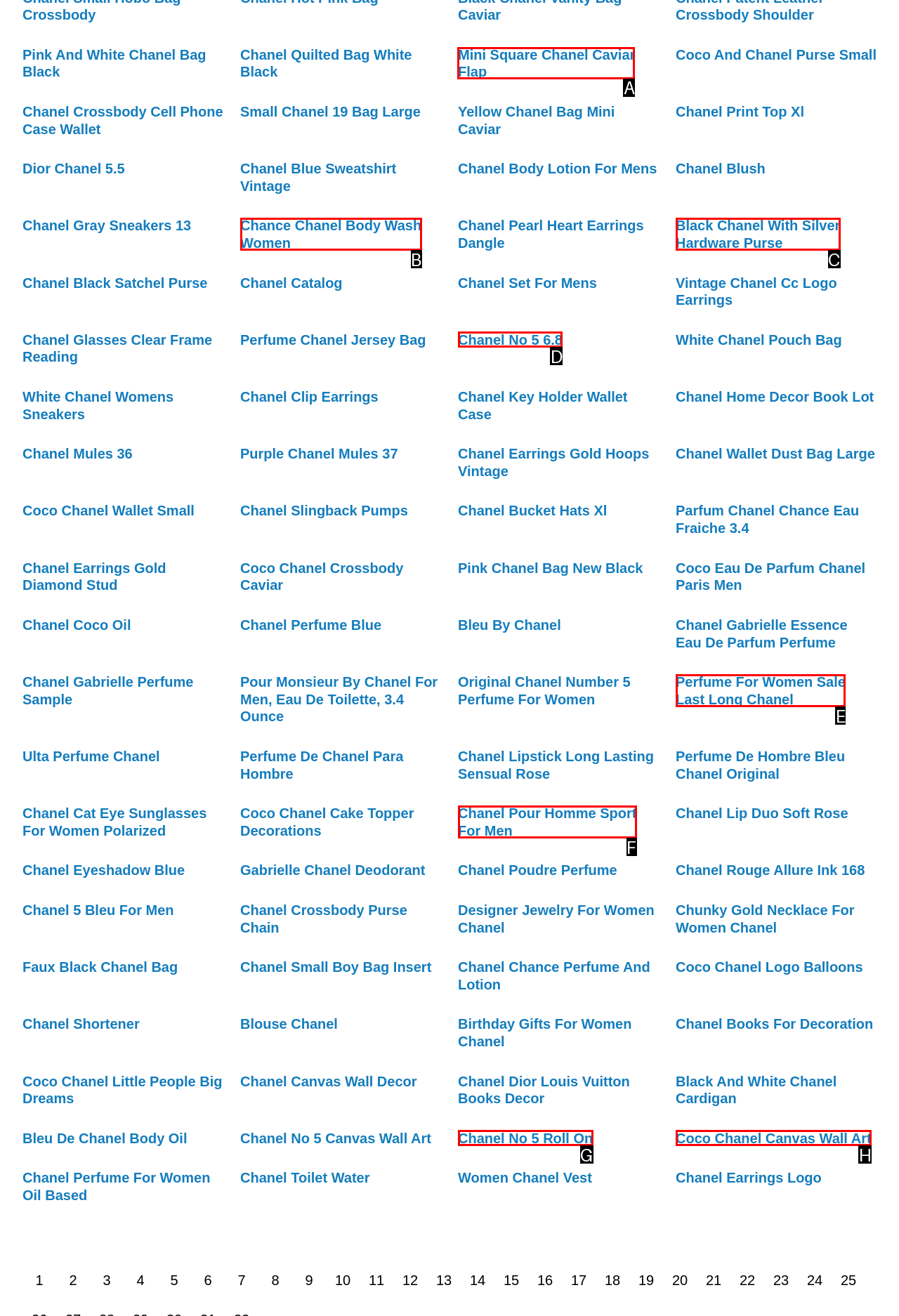Specify which UI element should be clicked to accomplish the task: Explore Mini Square Chanel Caviar Flap. Answer with the letter of the correct choice.

A